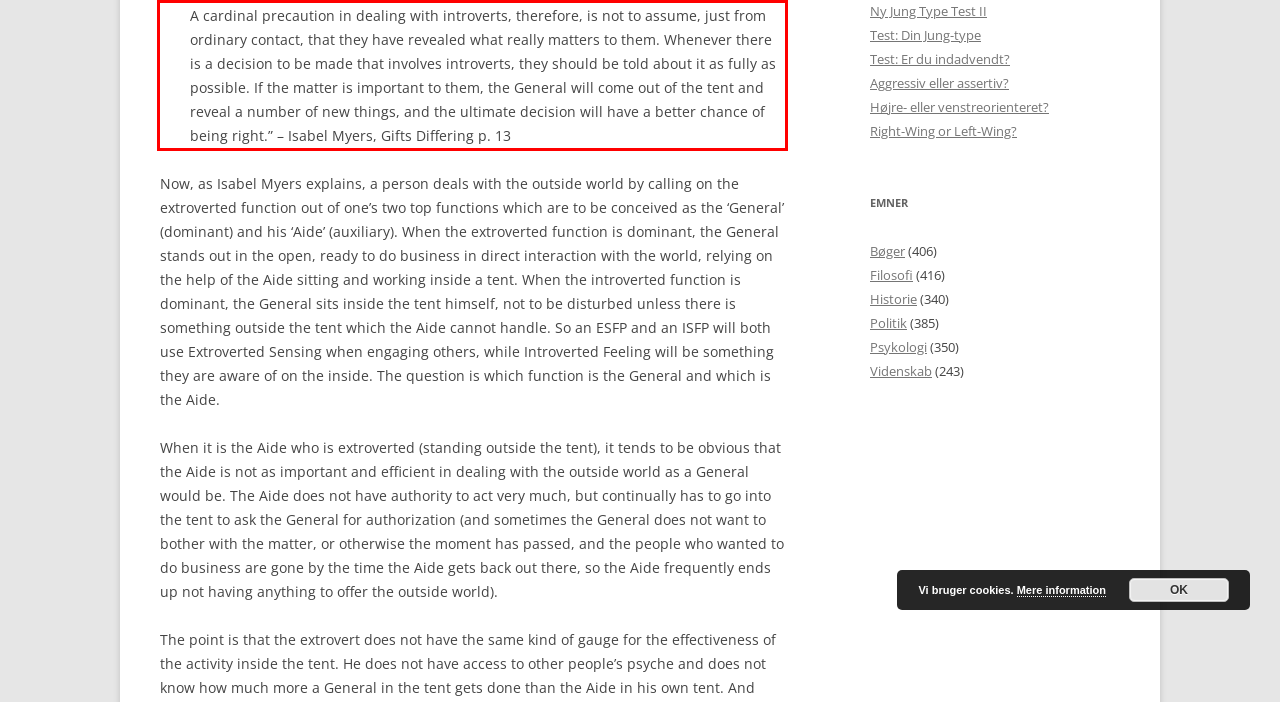Within the screenshot of a webpage, identify the red bounding box and perform OCR to capture the text content it contains.

A cardinal precaution in dealing with introverts, therefore, is not to assume, just from ordinary contact, that they have revealed what really matters to them. Whenever there is a decision to be made that involves introverts, they should be told about it as fully as possible. If the matter is important to them, the General will come out of the tent and reveal a number of new things, and the ultimate decision will have a better chance of being right.” – Isabel Myers, Gifts Differing p. 13